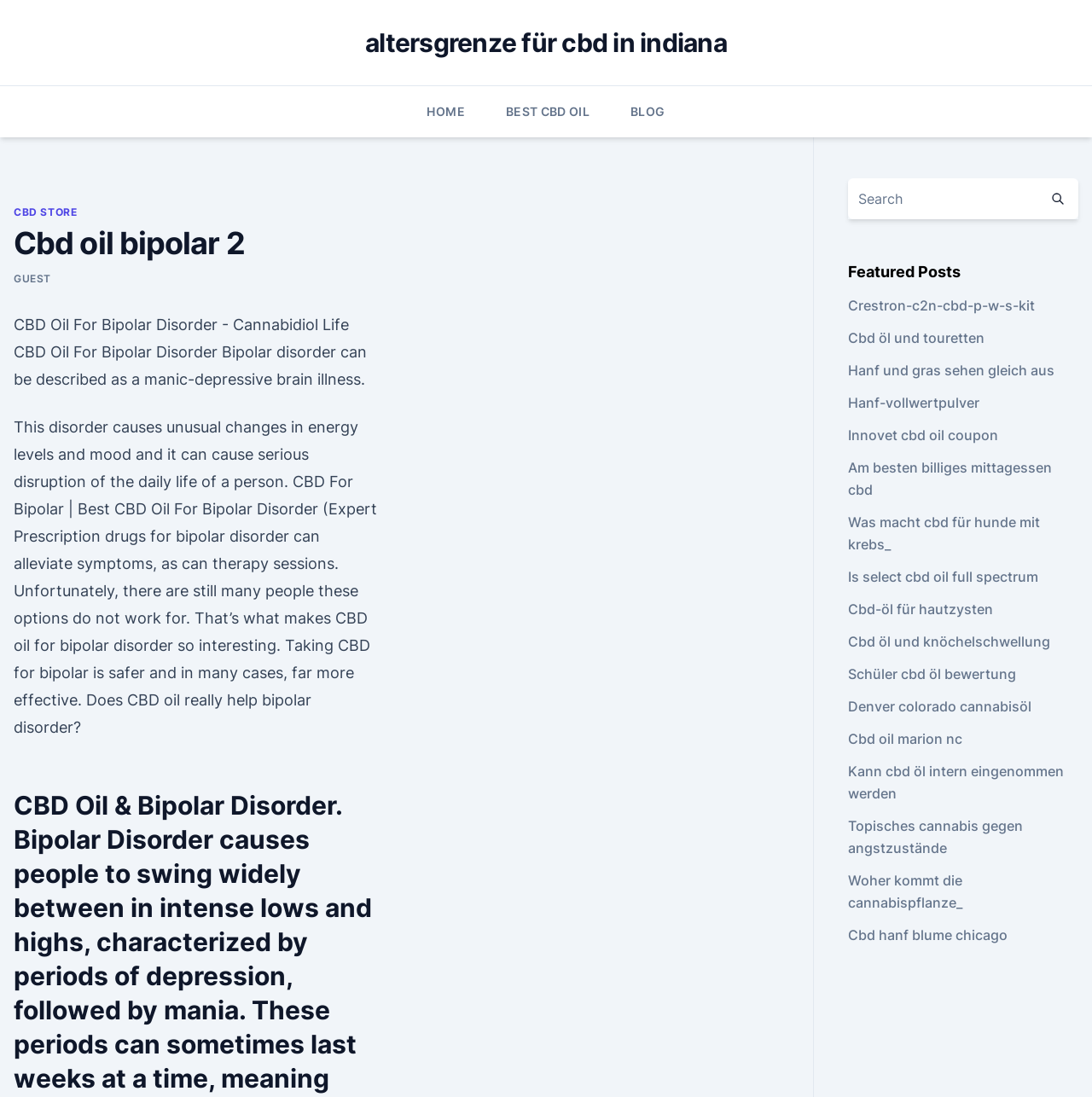Determine the bounding box coordinates of the section I need to click to execute the following instruction: "Learn more about improving search rankings". Provide the coordinates as four float numbers between 0 and 1, i.e., [left, top, right, bottom].

None